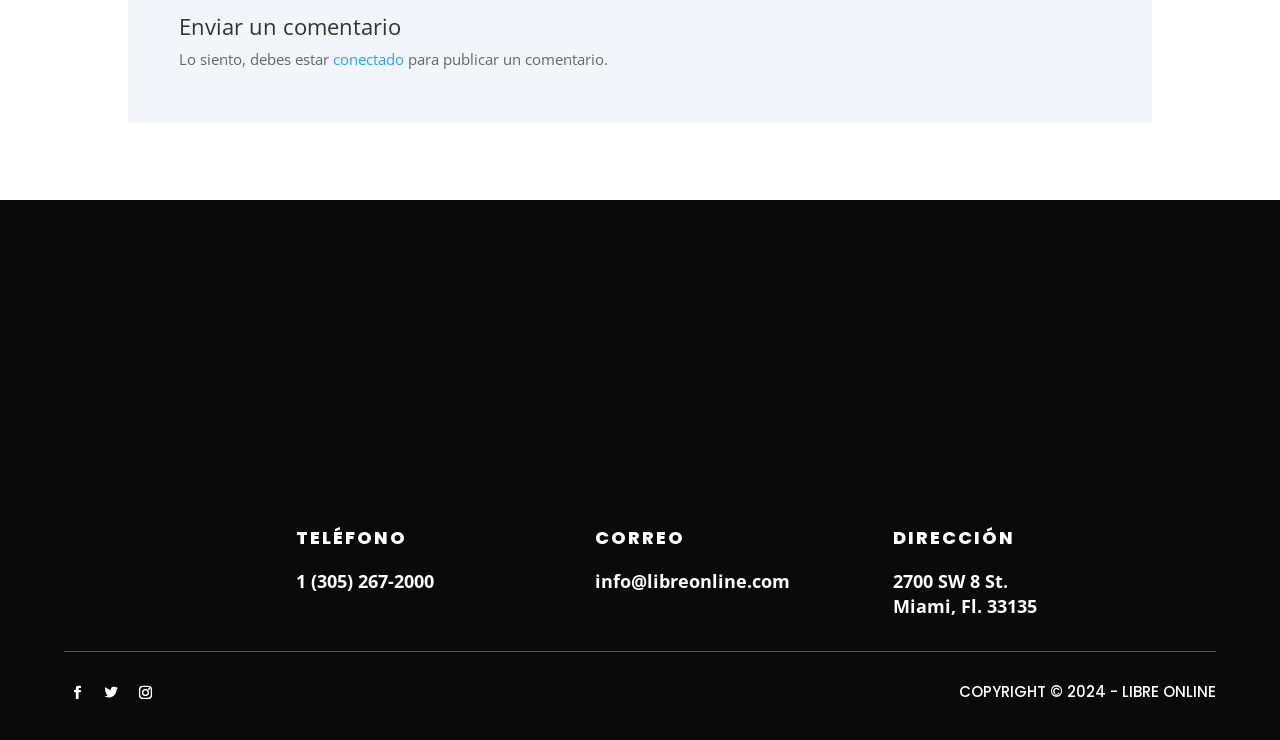Predict the bounding box coordinates for the UI element described as: "Dentist in Miami Lakes". The coordinates should be four float numbers between 0 and 1, presented as [left, top, right, bottom].

[0.398, 0.848, 0.52, 0.875]